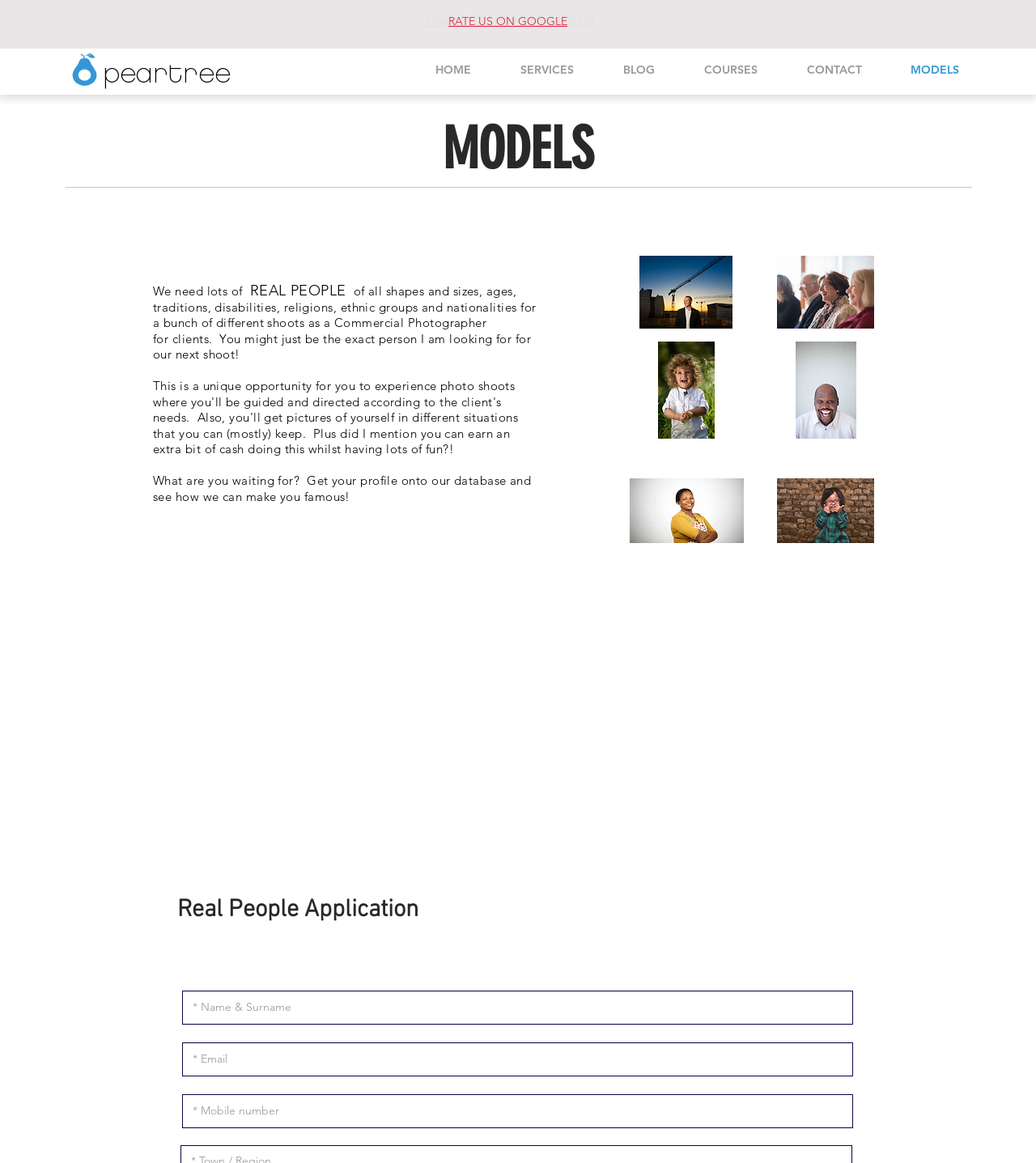Please specify the bounding box coordinates of the area that should be clicked to accomplish the following instruction: "Visit the 'Energy Alternative' page". The coordinates should consist of four float numbers between 0 and 1, i.e., [left, top, right, bottom].

None